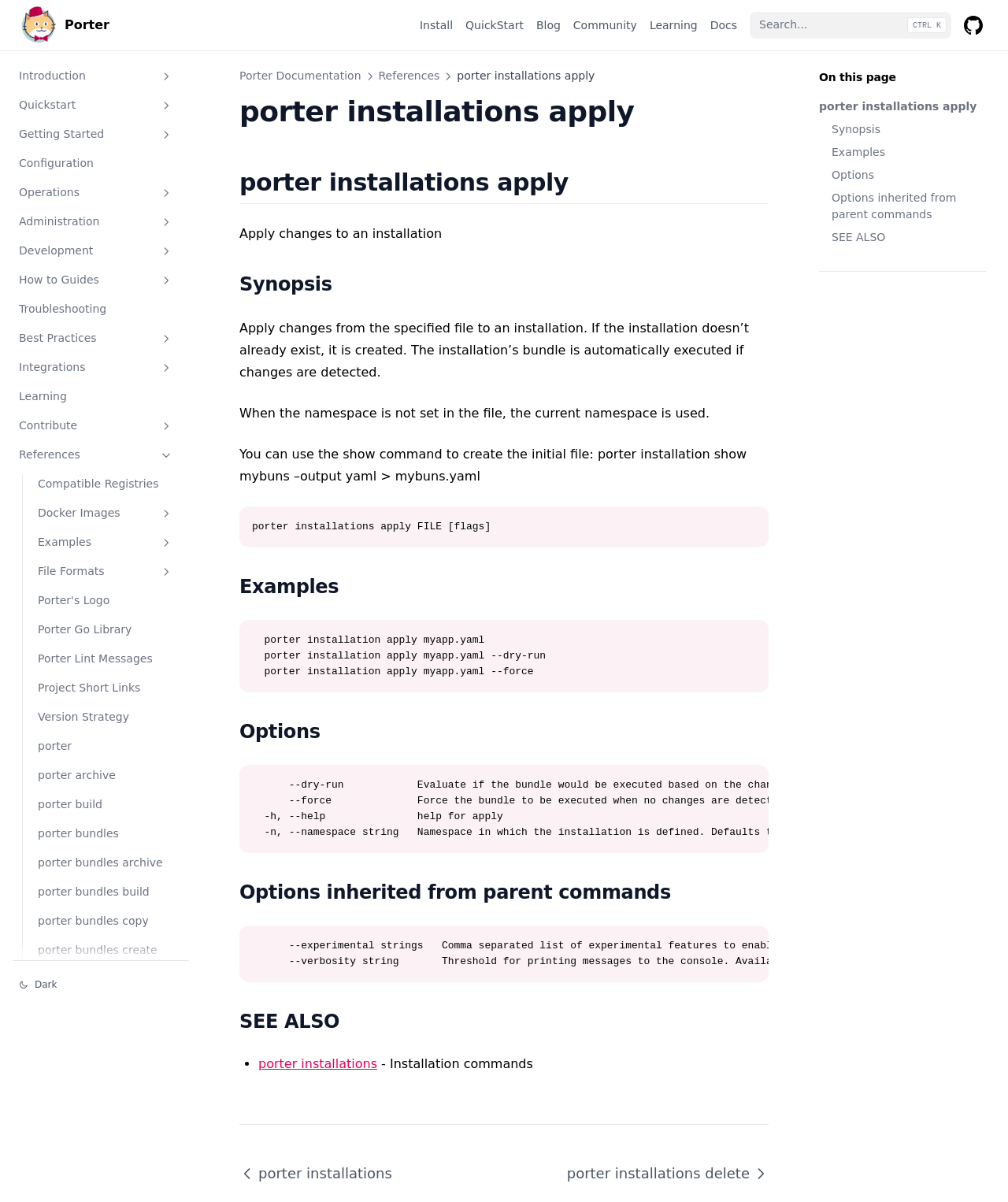Please identify the bounding box coordinates of the area I need to click to accomplish the following instruction: "Go to GitHub".

[0.95, 0.008, 0.981, 0.034]